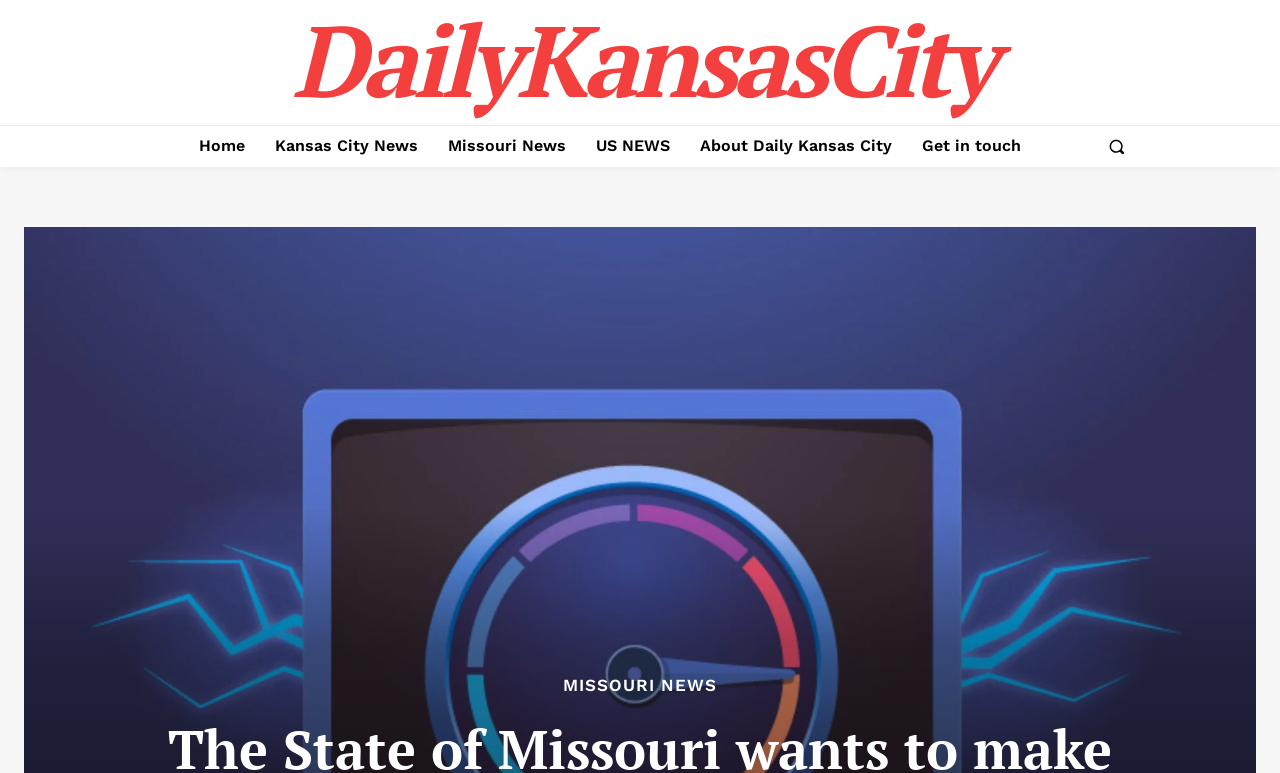Identify the main title of the webpage and generate its text content.

The State of Missouri wants to make internet available to all residents by 2028 with the help of a federal grant